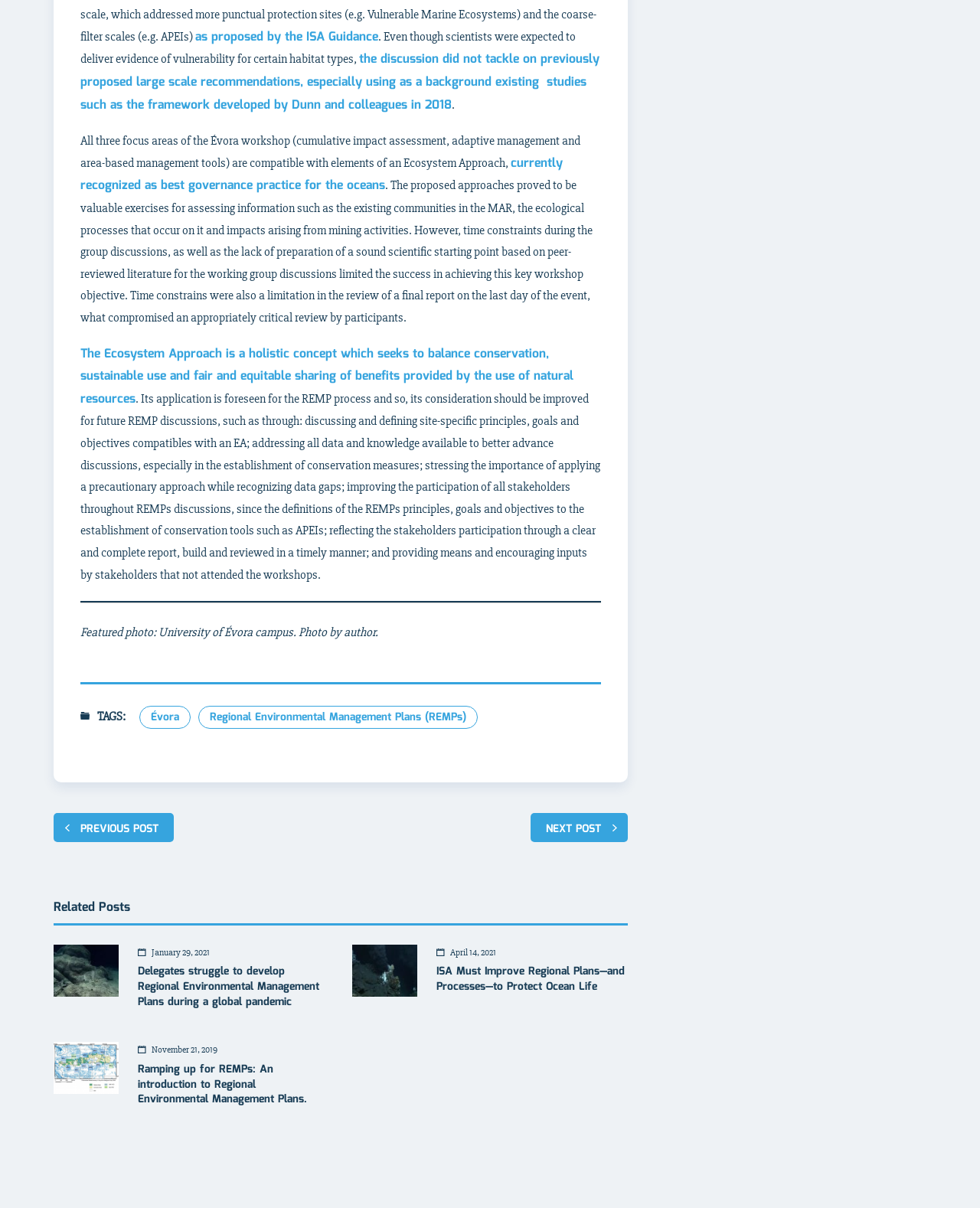What is the date of the post 'Delegates struggle to develop Regional Environmental Management Plans during a global pandemic'?
Please provide a detailed and thorough answer to the question.

I found the answer by looking at the StaticText element with the text 'January 29, 2021' which is next to the link 'Delegates struggle to develop Regional Environmental Management Plans during a global pandemic'.